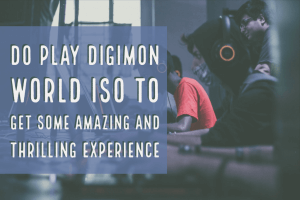Generate a comprehensive caption that describes the image.

The image features a compelling call to action that encourages viewers to engage with "Digimon World ISO," highlighting the exciting and thrilling experience it offers. The text prominently emphasizes the phrase "DO PLAY DIGIMON WORLD ISO," presented in bold and dynamic typography, making it visually striking. The background depicts individuals engaged with their gaming devices, suggesting a vibrant atmosphere of gaming culture and community. This captivating combination of text and imagery aims to evoke nostalgia and excitement for fans of the Digimon franchise, inviting them to relive their adventures in the digital world.